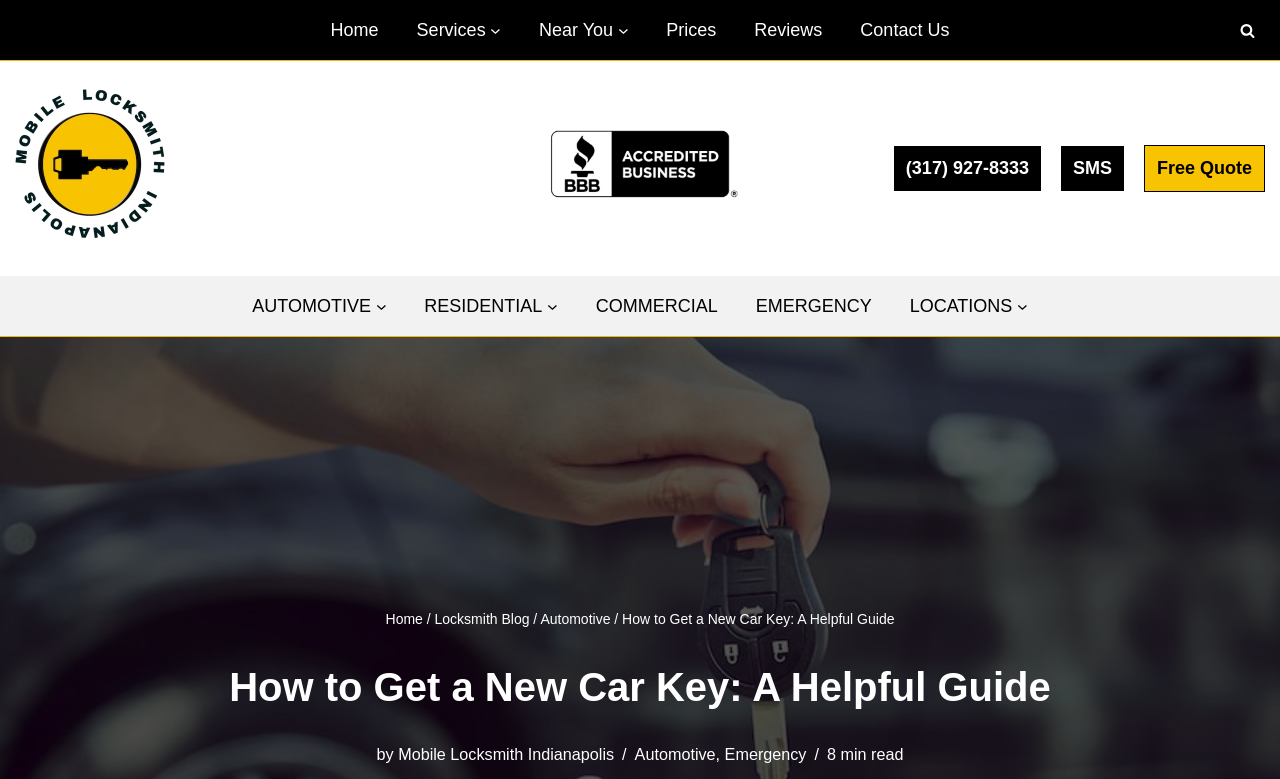What is the phone number on the top right corner?
Please answer the question with a detailed and comprehensive explanation.

The phone number on the top right corner is '(317) 927-8333', which is a clickable link. This phone number is likely the contact number of the company or organization that owns this website.